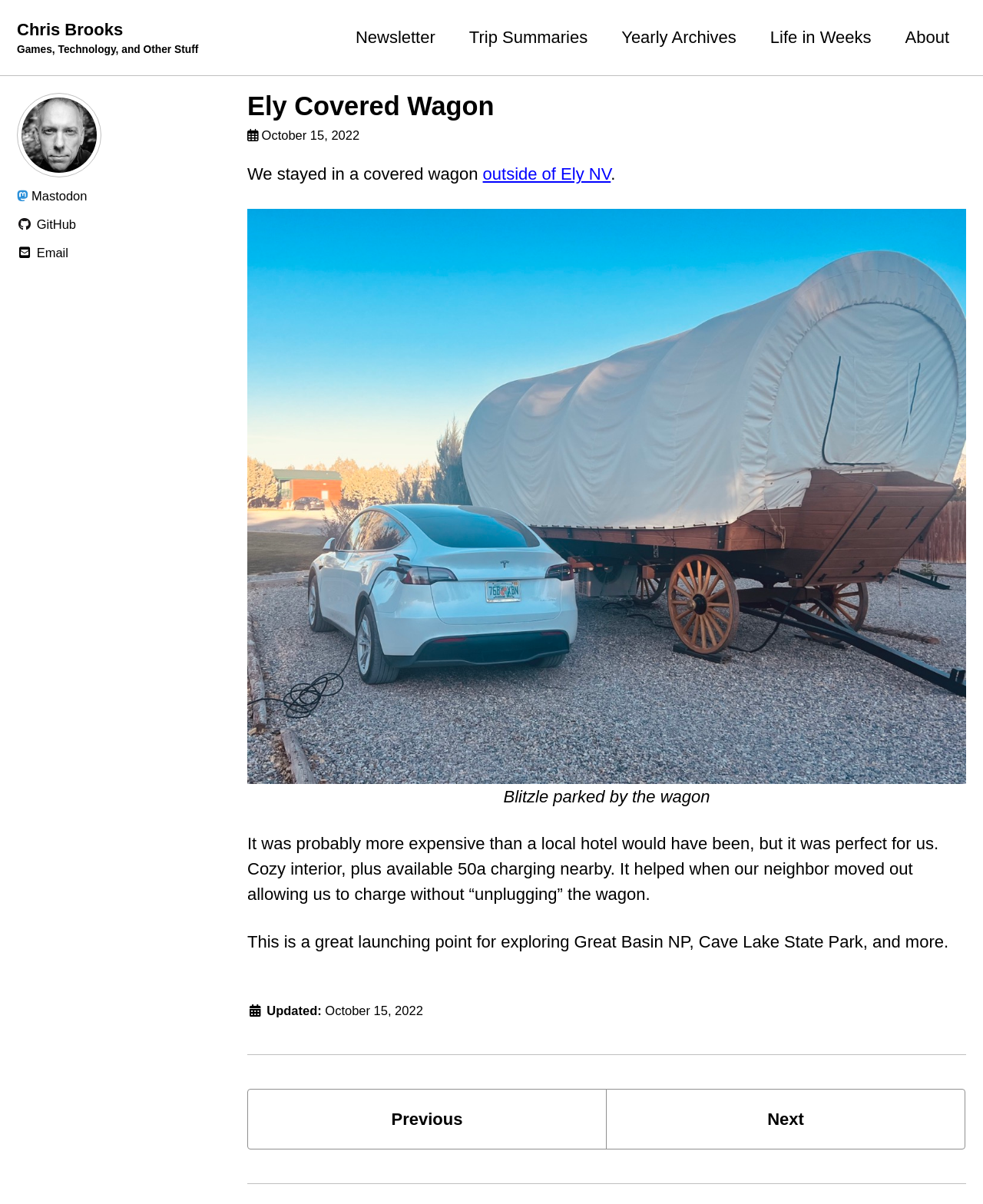Please determine the bounding box coordinates of the element's region to click for the following instruction: "Check the GitHub profile".

[0.017, 0.177, 0.234, 0.195]